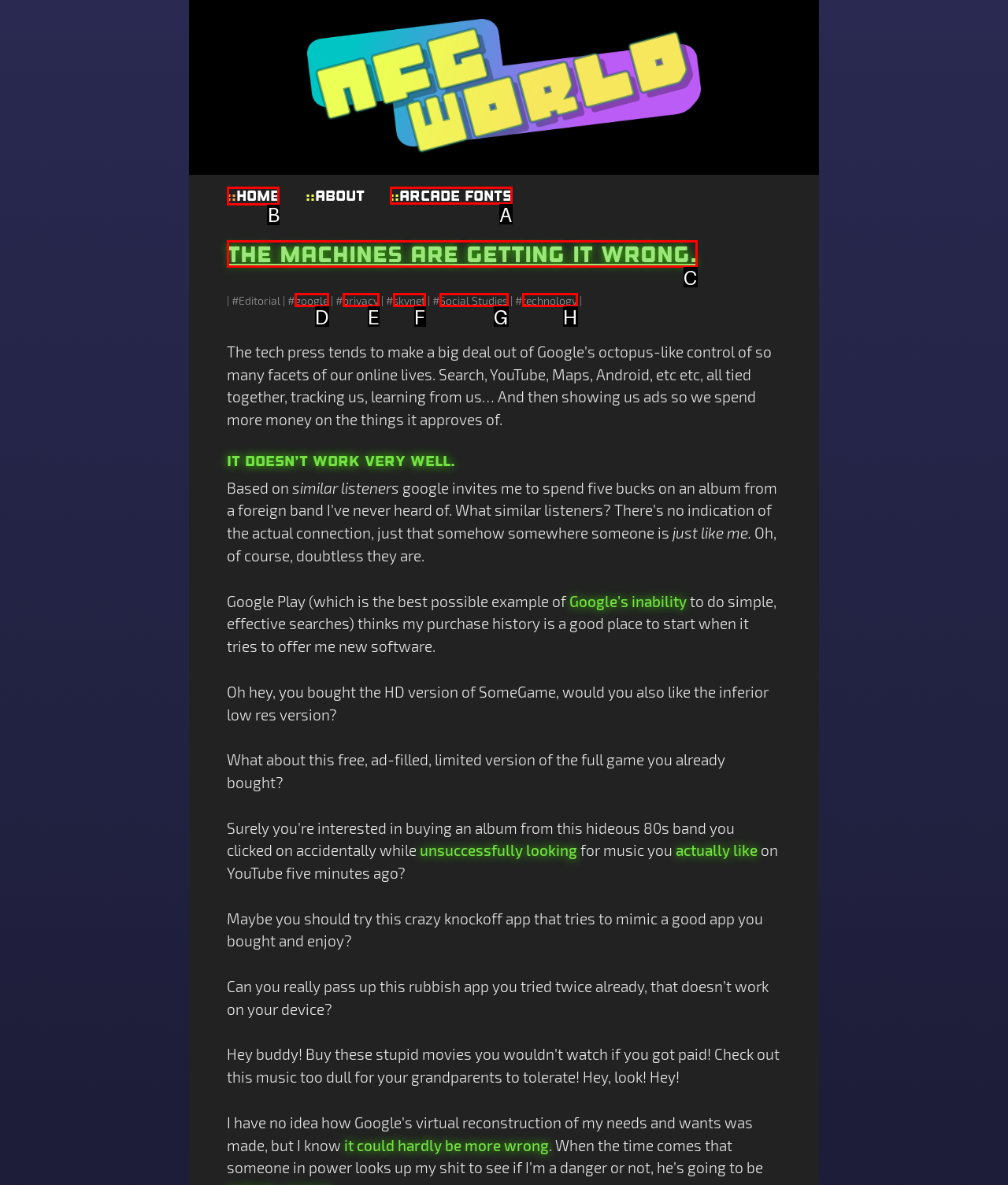Determine the HTML element to be clicked to complete the task: Click on the Home link. Answer by giving the letter of the selected option.

B